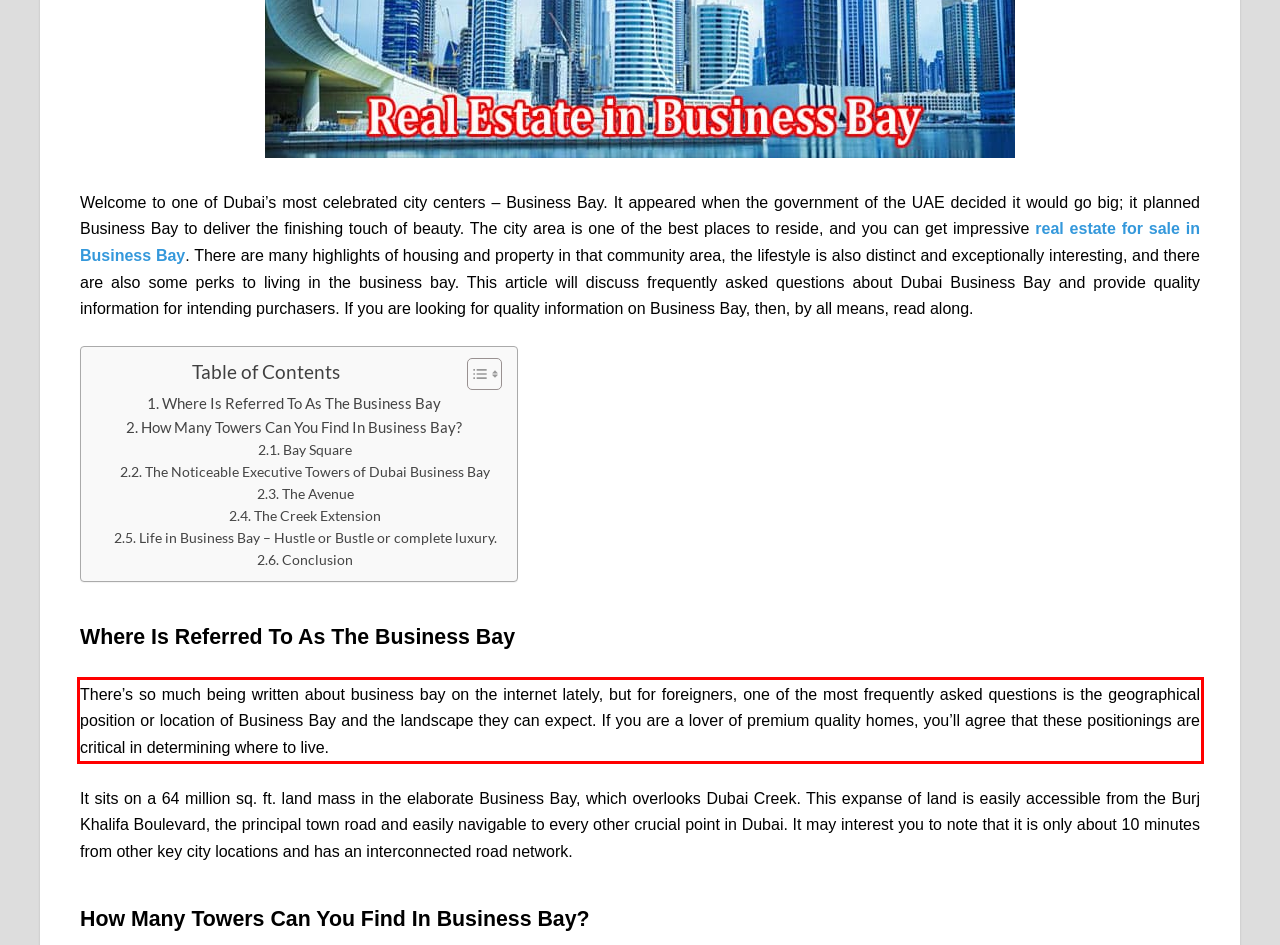Using the webpage screenshot, recognize and capture the text within the red bounding box.

There’s so much being written about business bay on the internet lately, but for foreigners, one of the most frequently asked questions is the geographical position or location of Business Bay and the landscape they can expect. If you are a lover of premium quality homes, you’ll agree that these positionings are critical in determining where to live.